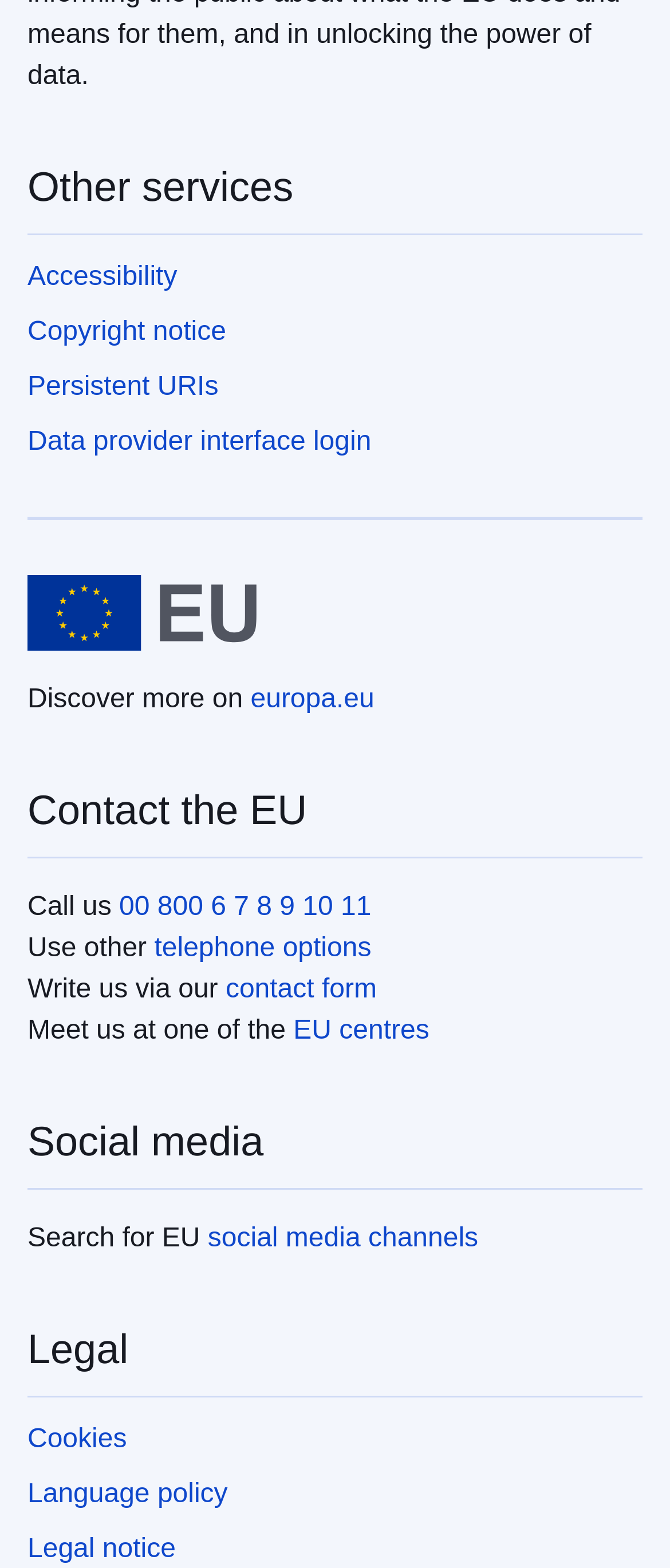Please find the bounding box coordinates (top-left x, top-left y, bottom-right x, bottom-right y) in the screenshot for the UI element described as follows: Data provider interface login

[0.041, 0.269, 0.959, 0.295]